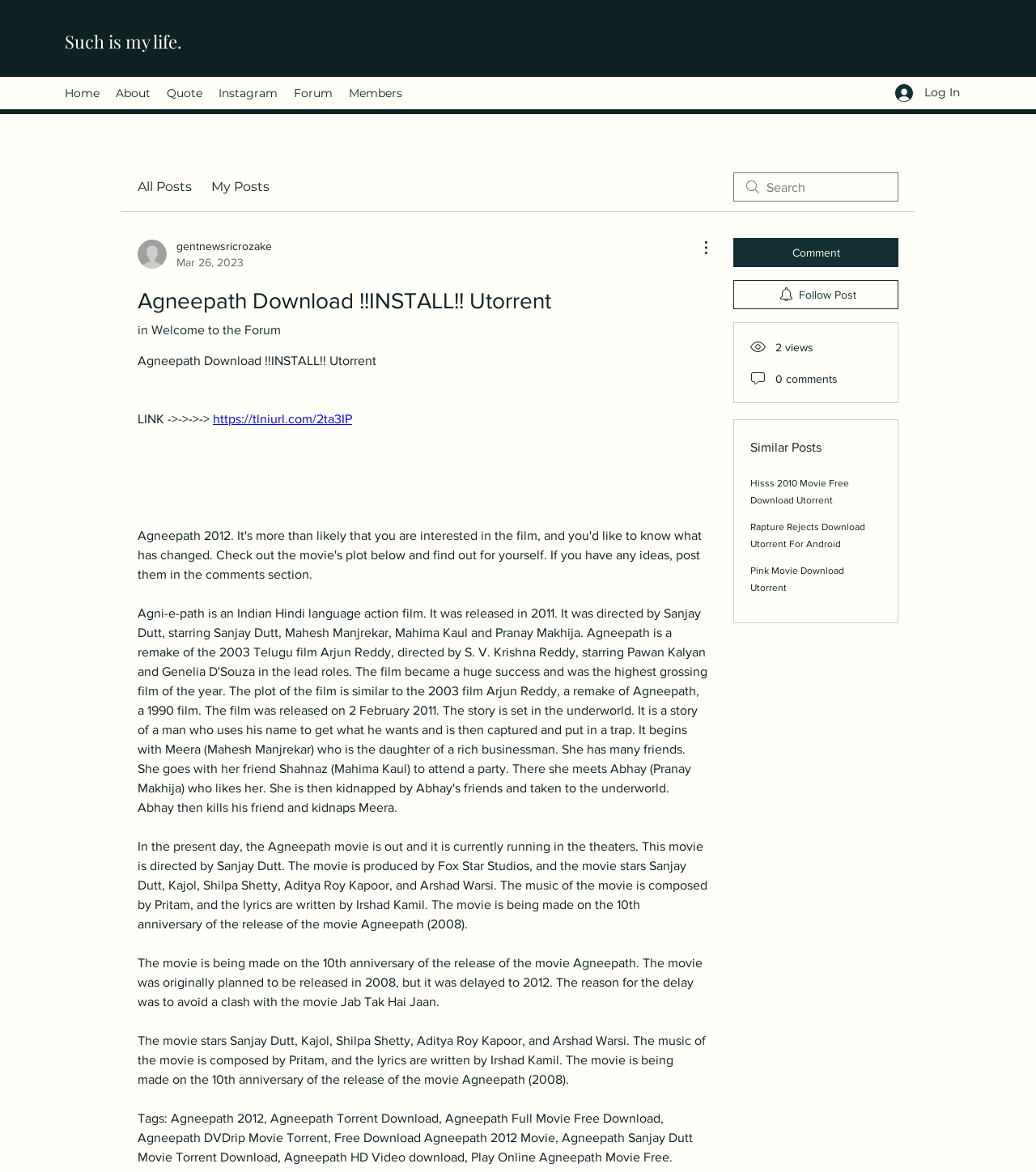Please mark the bounding box coordinates of the area that should be clicked to carry out the instruction: "Click on the 'Comment' button".

[0.708, 0.203, 0.867, 0.228]